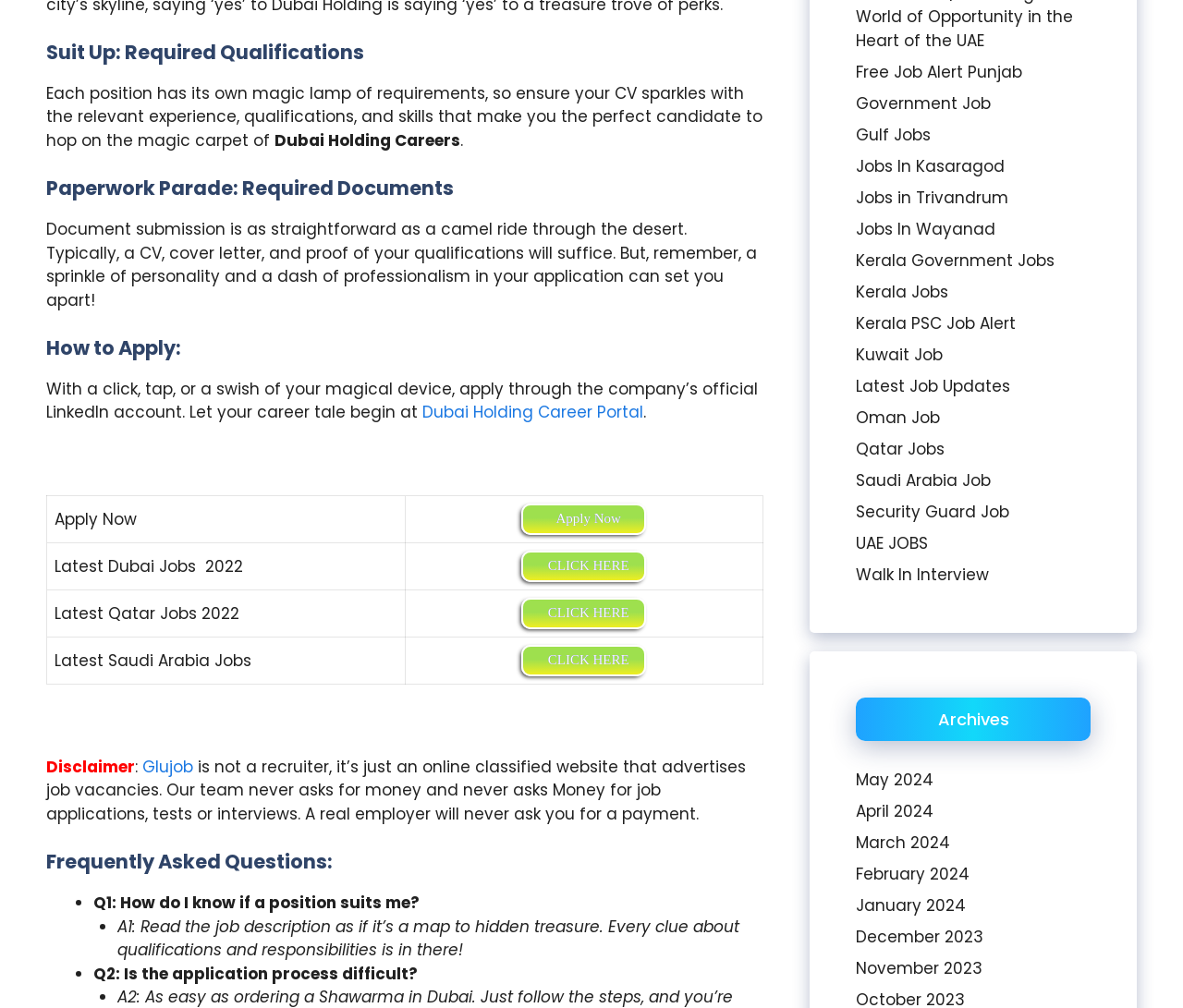Answer the question with a single word or phrase: 
How many rows are there in the table?

4